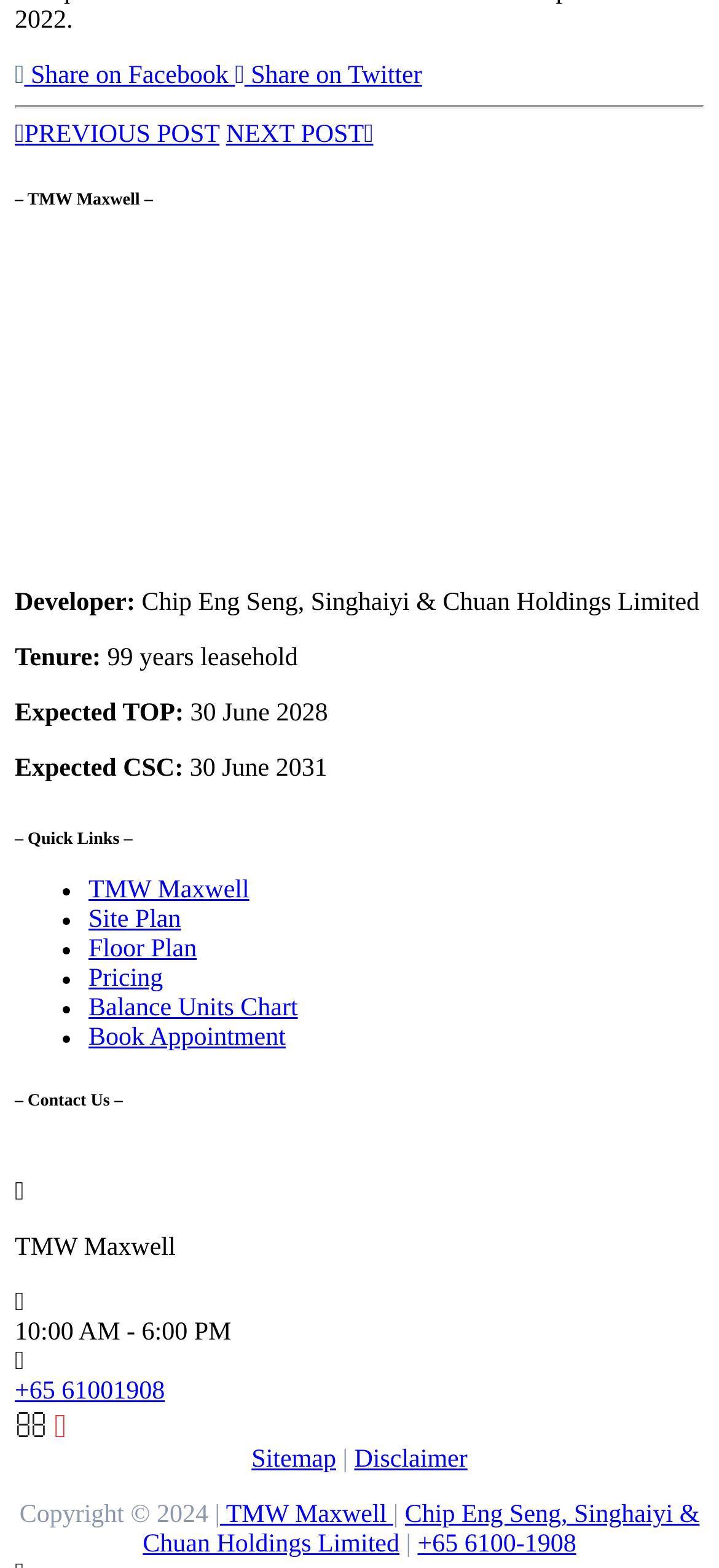Please find the bounding box for the following UI element description. Provide the coordinates in (top-left x, top-left y, bottom-right x, bottom-right y) format, with values between 0 and 1: SHIPPING INFO

None